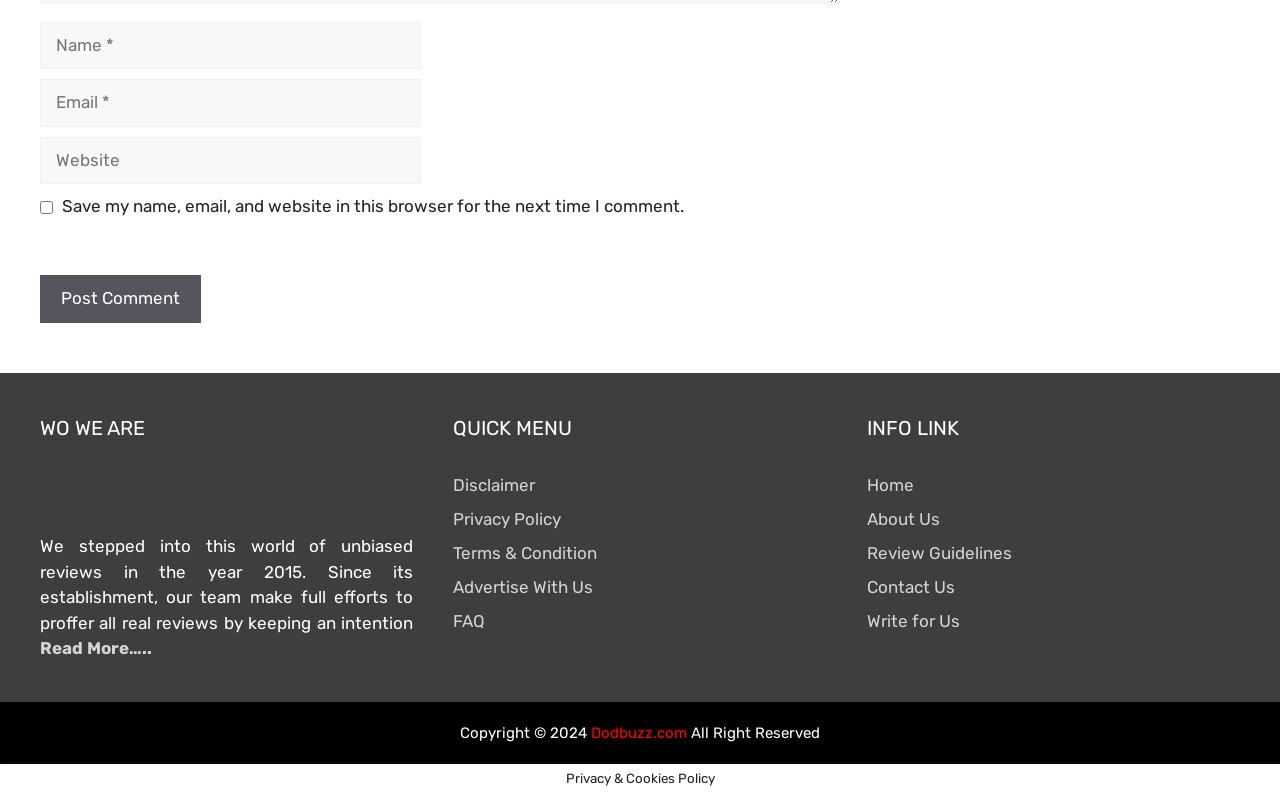Find the bounding box coordinates for the area that must be clicked to perform this action: "Visit the About Us page".

[0.677, 0.641, 0.734, 0.666]